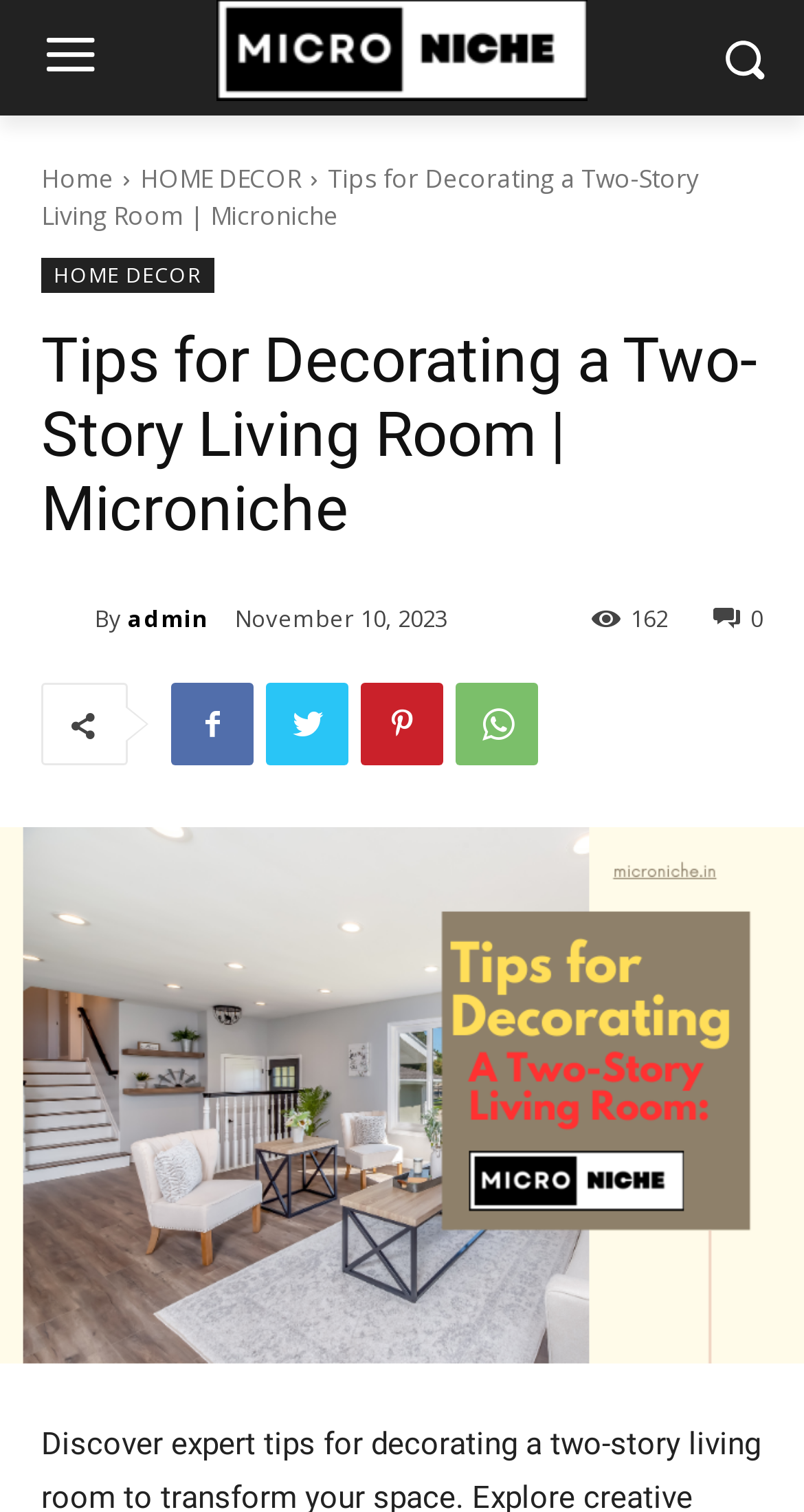Can you give a detailed response to the following question using the information from the image? Who is the author of the article?

I looked at the section where the article's metadata is displayed, and I found the author's name 'admin' next to the 'By' text.